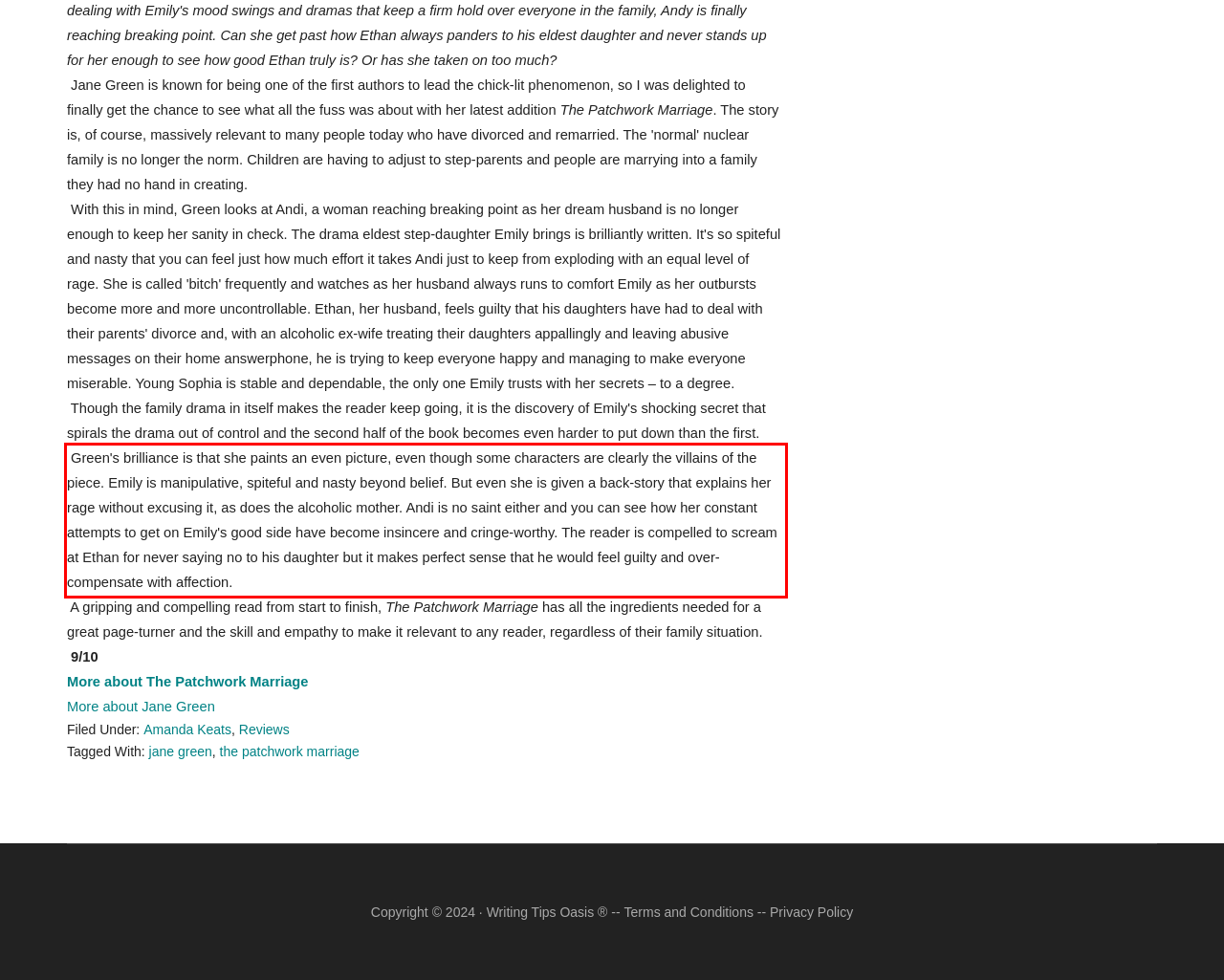Please look at the webpage screenshot and extract the text enclosed by the red bounding box.

Green's brilliance is that she paints an even picture, even though some characters are clearly the villains of the piece. Emily is manipulative, spiteful and nasty beyond belief. But even she is given a back-story that explains her rage without excusing it, as does the alcoholic mother. Andi is no saint either and you can see how her constant attempts to get on Emily's good side have become insincere and cringe-worthy. The reader is compelled to scream at Ethan for never saying no to his daughter but it makes perfect sense that he would feel guilty and over-compensate with affection.